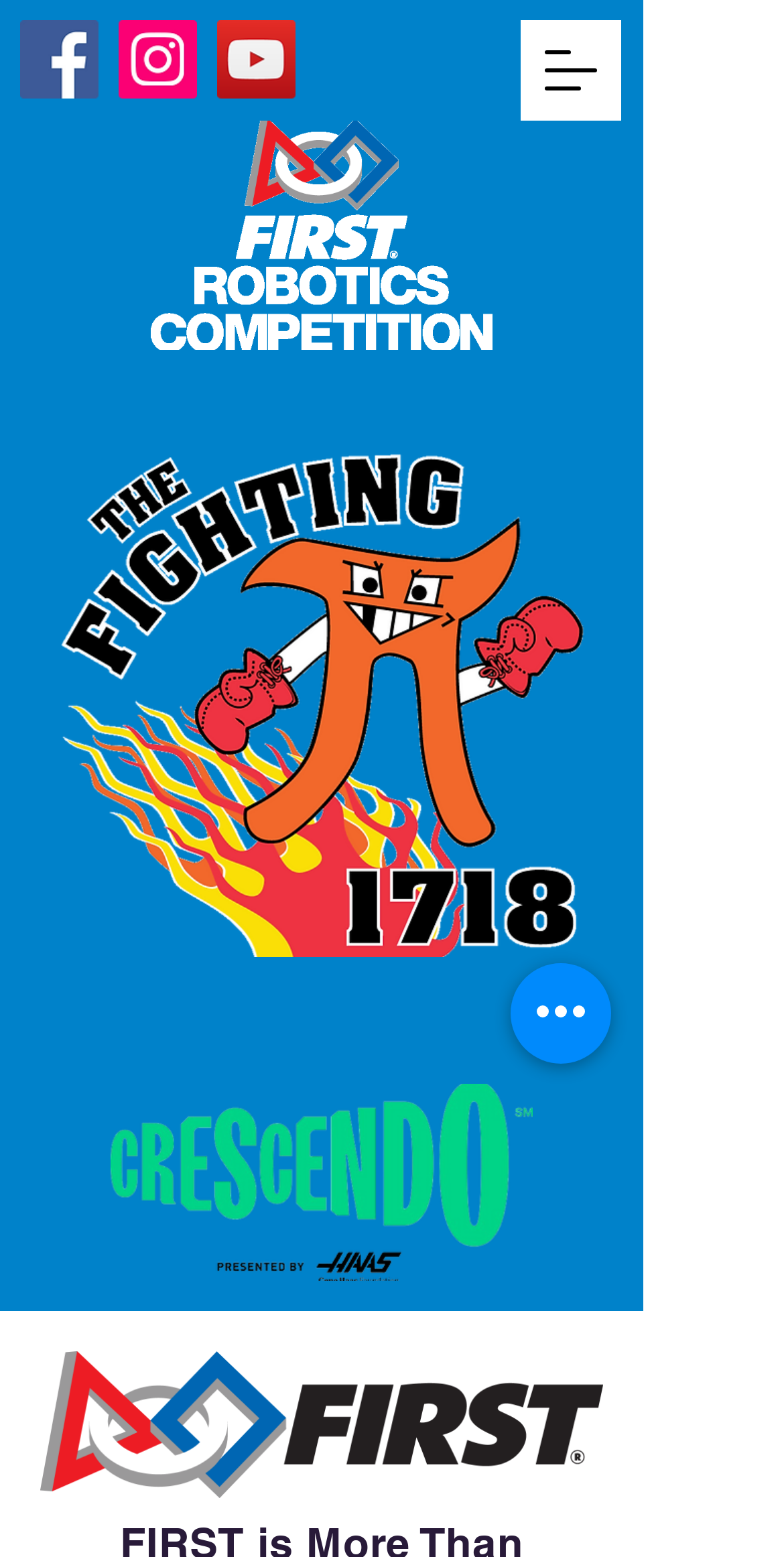How many social media links are there?
Give a thorough and detailed response to the question.

I counted the number of links in the 'Social Bar' list, which are Facebook, Instagram, and YouTube, so there are 3 social media links.